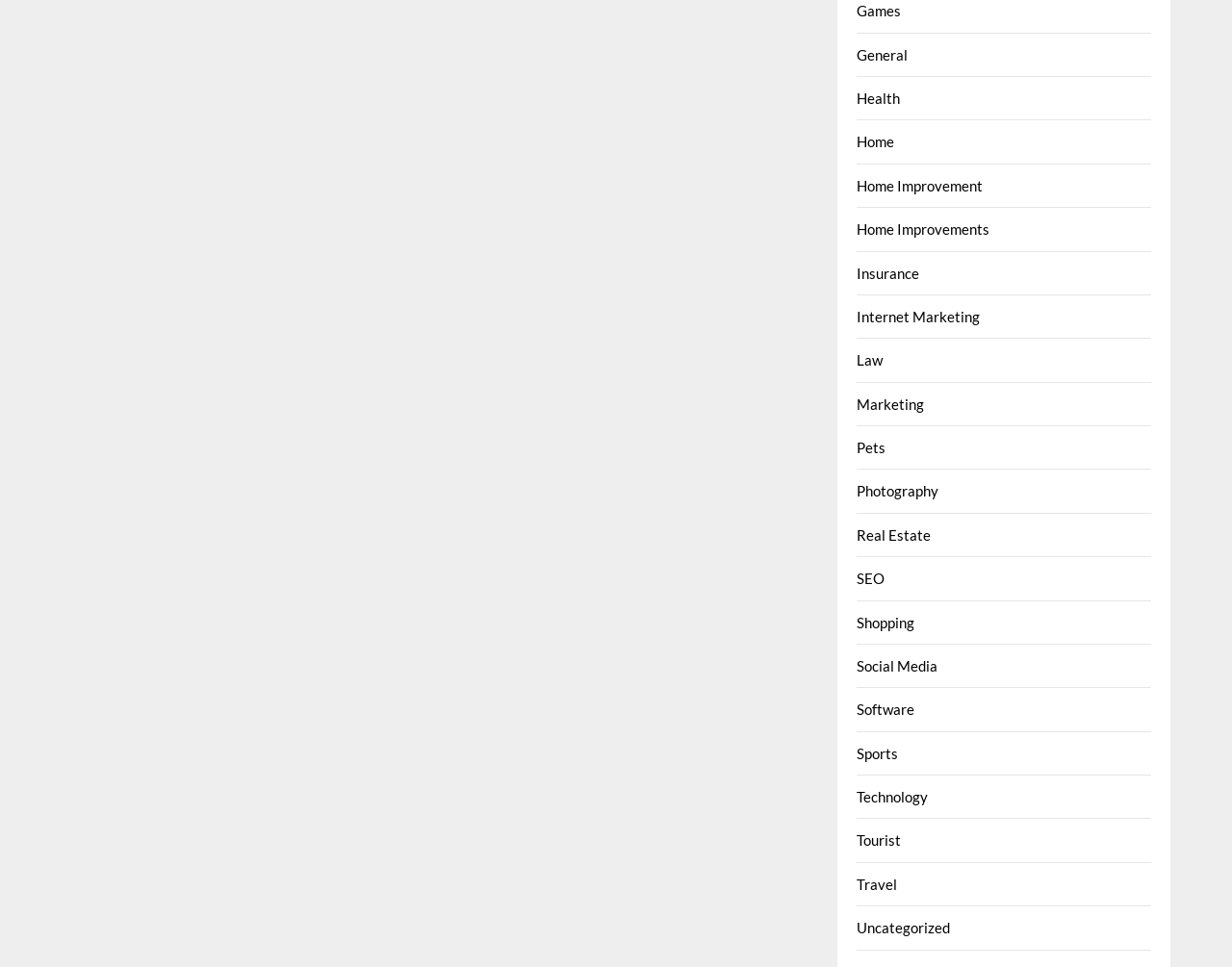How many categories are available on this webpage? Based on the screenshot, please respond with a single word or phrase.

21 categories